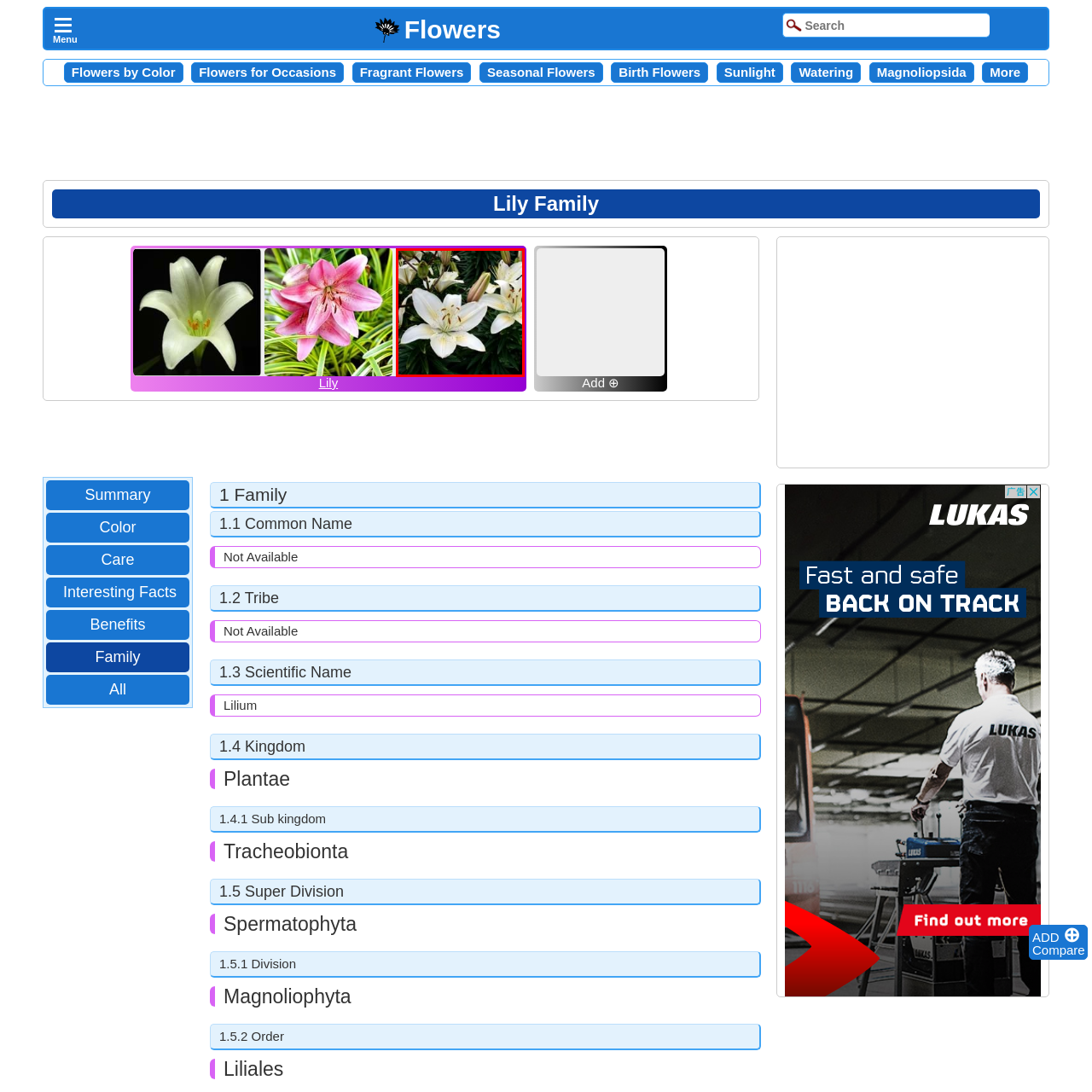Focus on the content within the red bounding box and answer this question using a single word or phrase: What do the lilies symbolize?

Purity and refined beauty